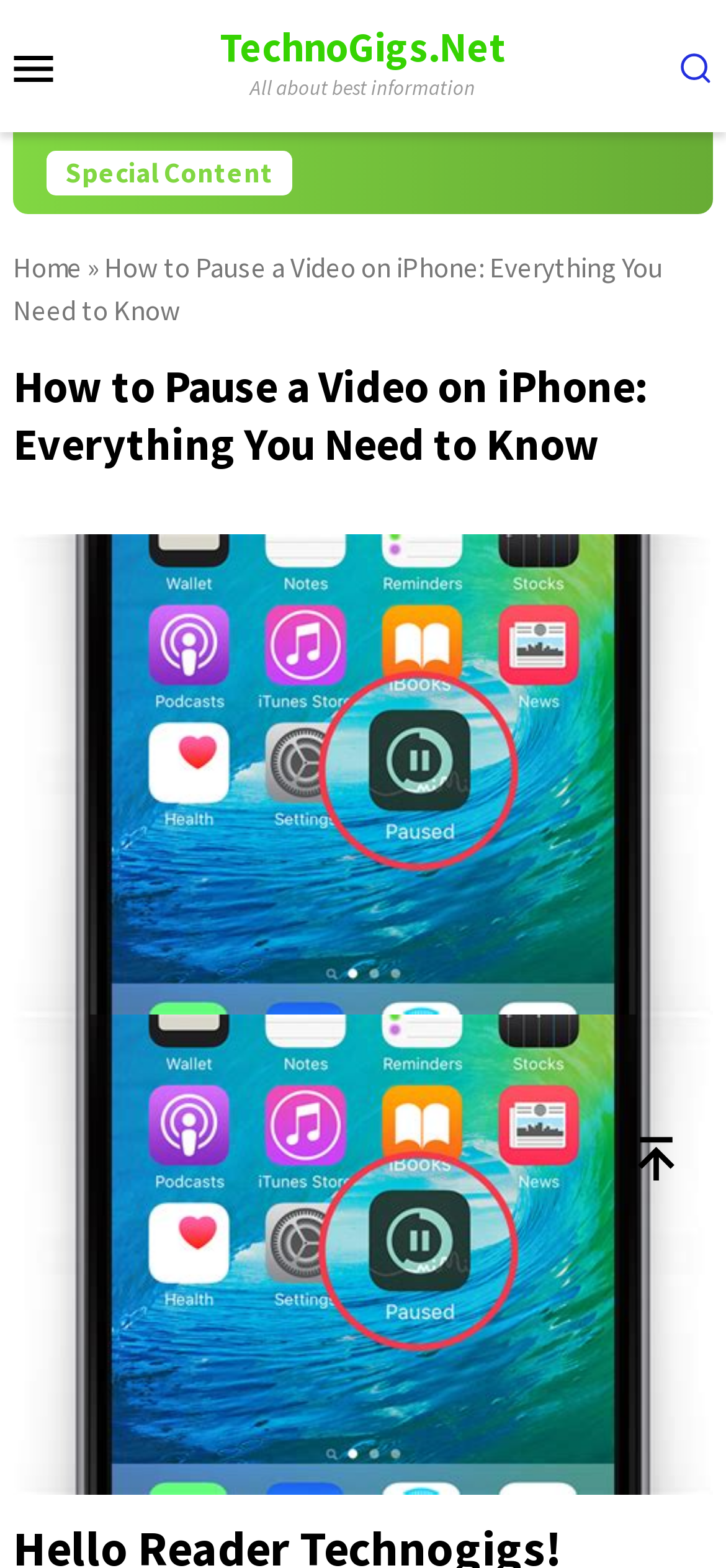What is the navigation menu item to the left of the website's name?
Using the information from the image, answer the question thoroughly.

I found the navigation menu item by looking at the top navigation bar, where it says 'Mobile Menu' to the left of the website's name.